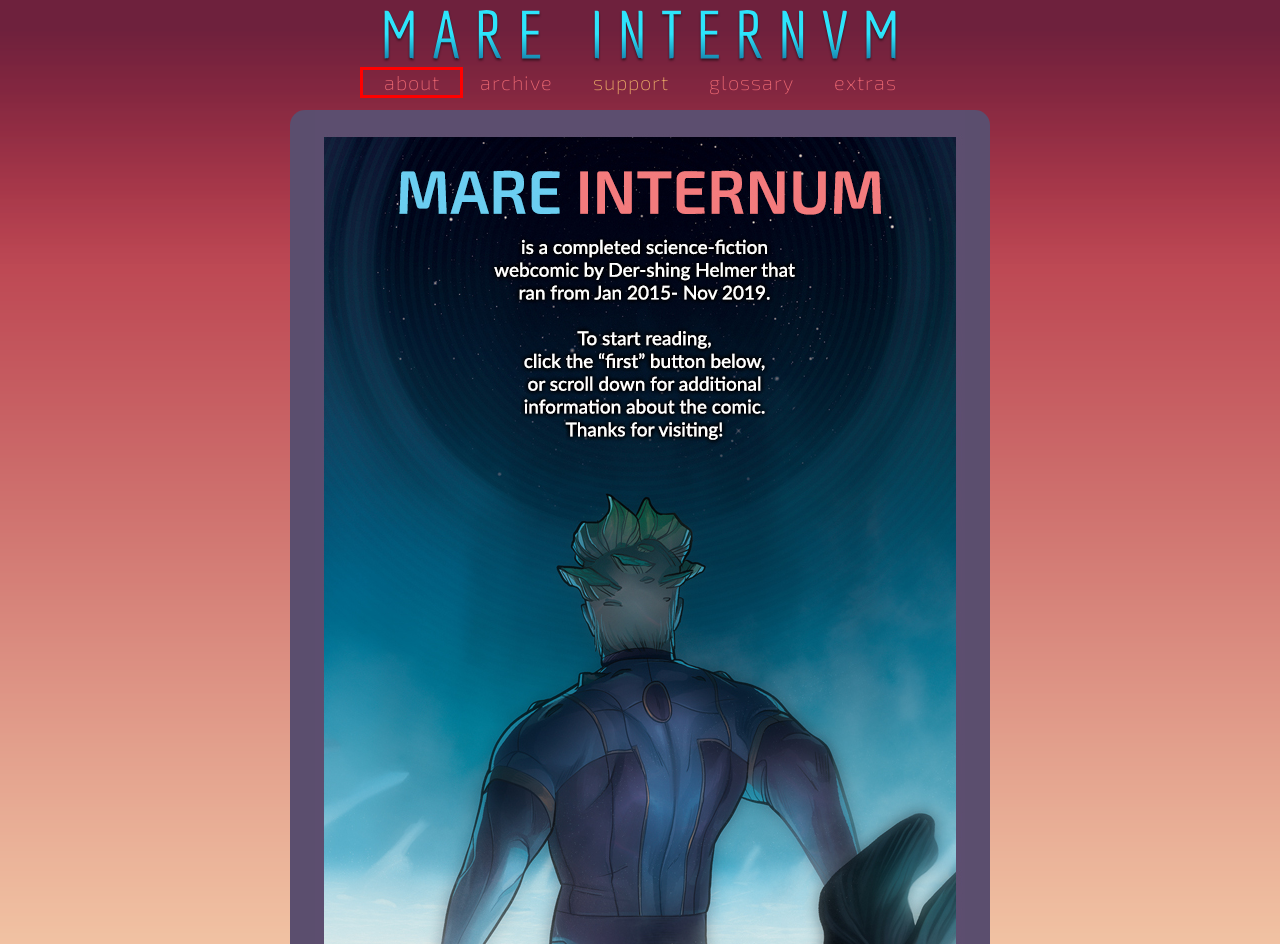You have a screenshot of a webpage with a red bounding box around a UI element. Determine which webpage description best matches the new webpage that results from clicking the element in the bounding box. Here are the candidates:
A. Mare Internum | A science fiction webcomic - Intro,   Page 1
B. Mare Internum | A science fiction webcomic  -  Glossary
C. Mare Internum | A science fiction webcomic  -  Extras
D. The Meek | An epic adventure webcomic
E. Mare Internum | A science fiction webcomic  -  About
F. Mare Internum | A science fiction webcomic  -  Support
G. Mare Internum | A science fiction webcomic  -  Archive
H. Mare Internum | A science fiction webcomic - Epilogue,   the end

E